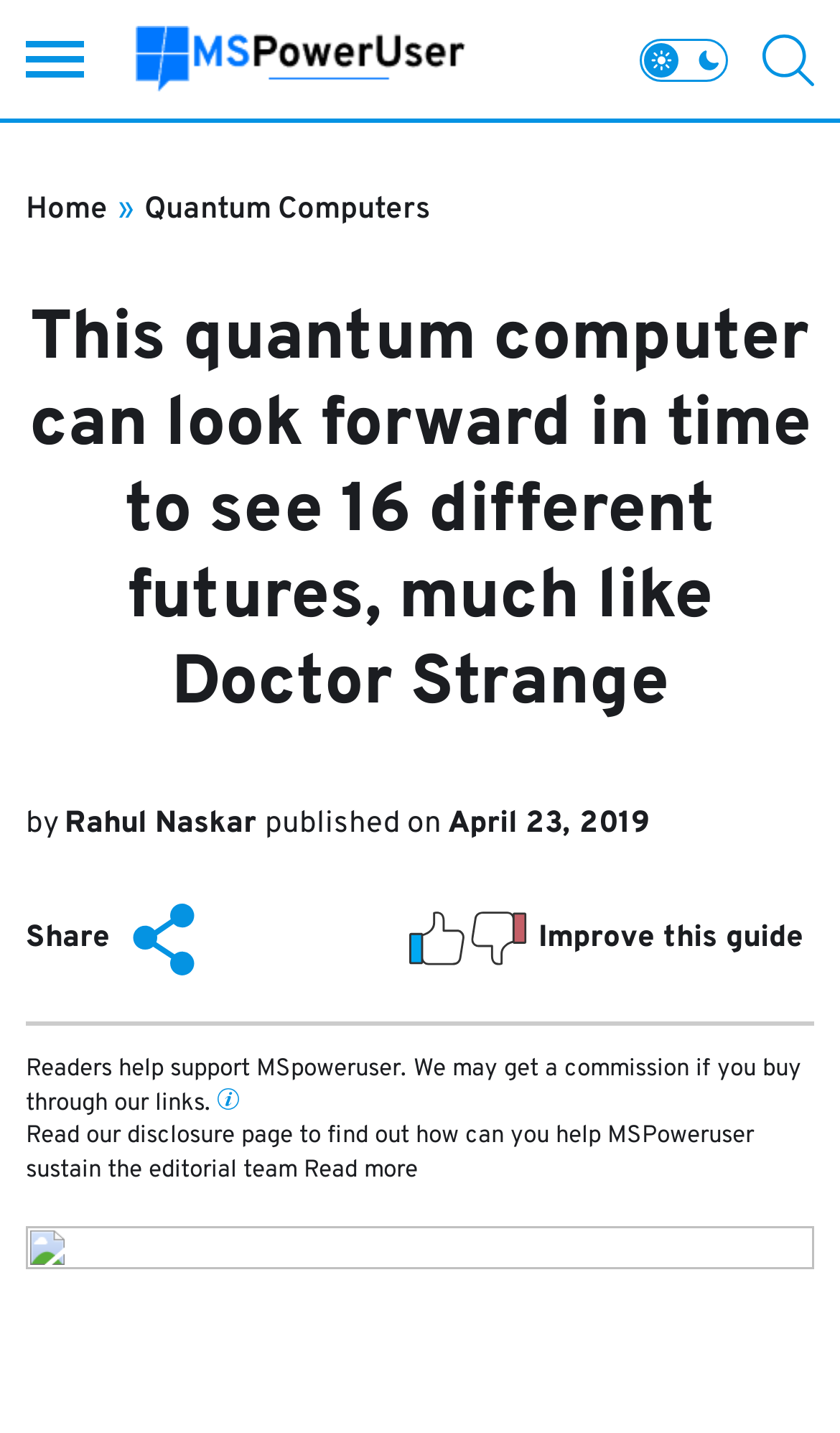From the element description: "Share", extract the bounding box coordinates of the UI element. The coordinates should be expressed as four float numbers between 0 and 1, in the order [left, top, right, bottom].

[0.031, 0.626, 0.246, 0.686]